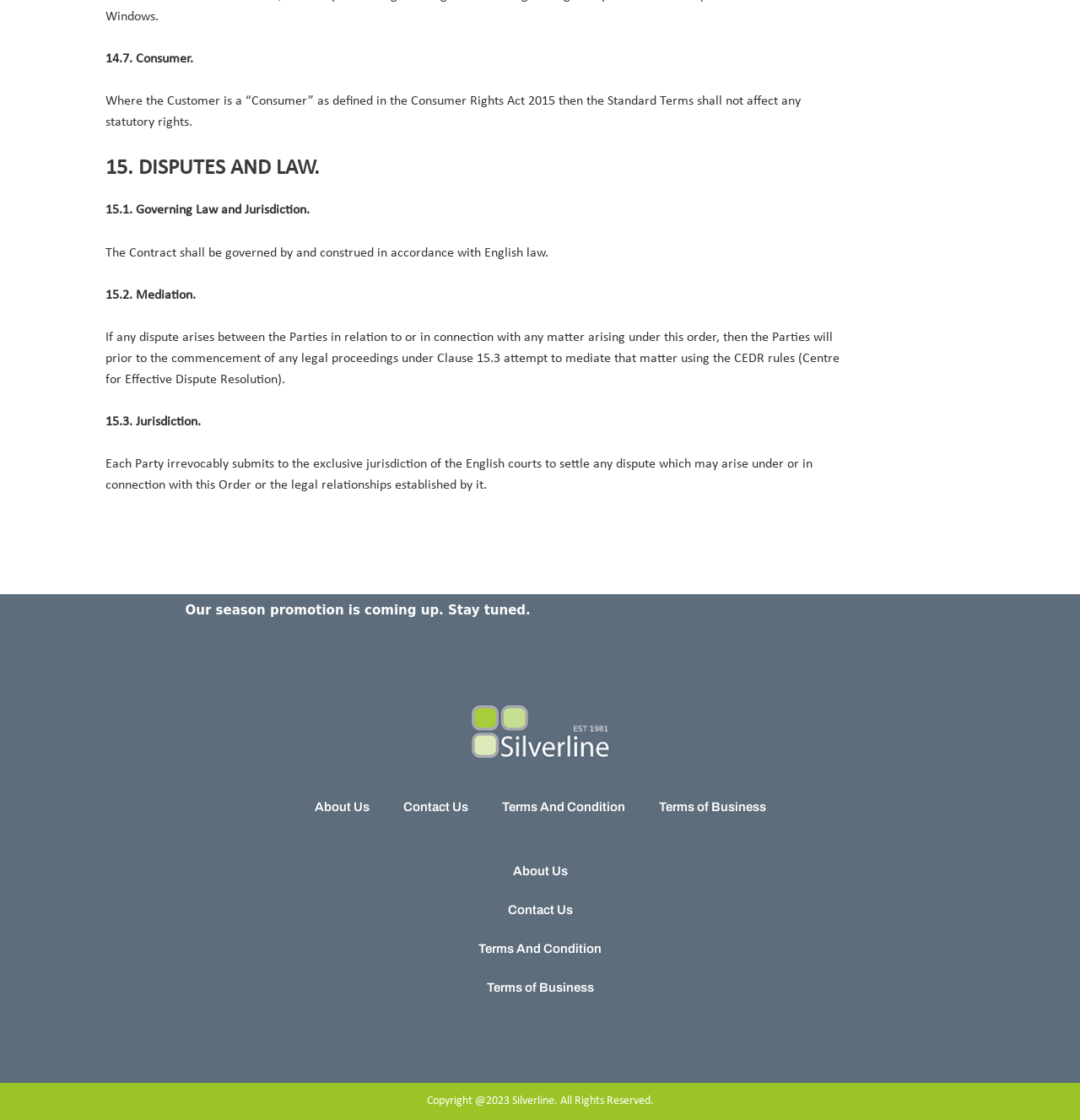Given the element description, predict the bounding box coordinates in the format (top-left x, top-left y, bottom-right x, bottom-right y). Make sure all values are between 0 and 1. Here is the element description: Terms of Business

[0.594, 0.703, 0.725, 0.737]